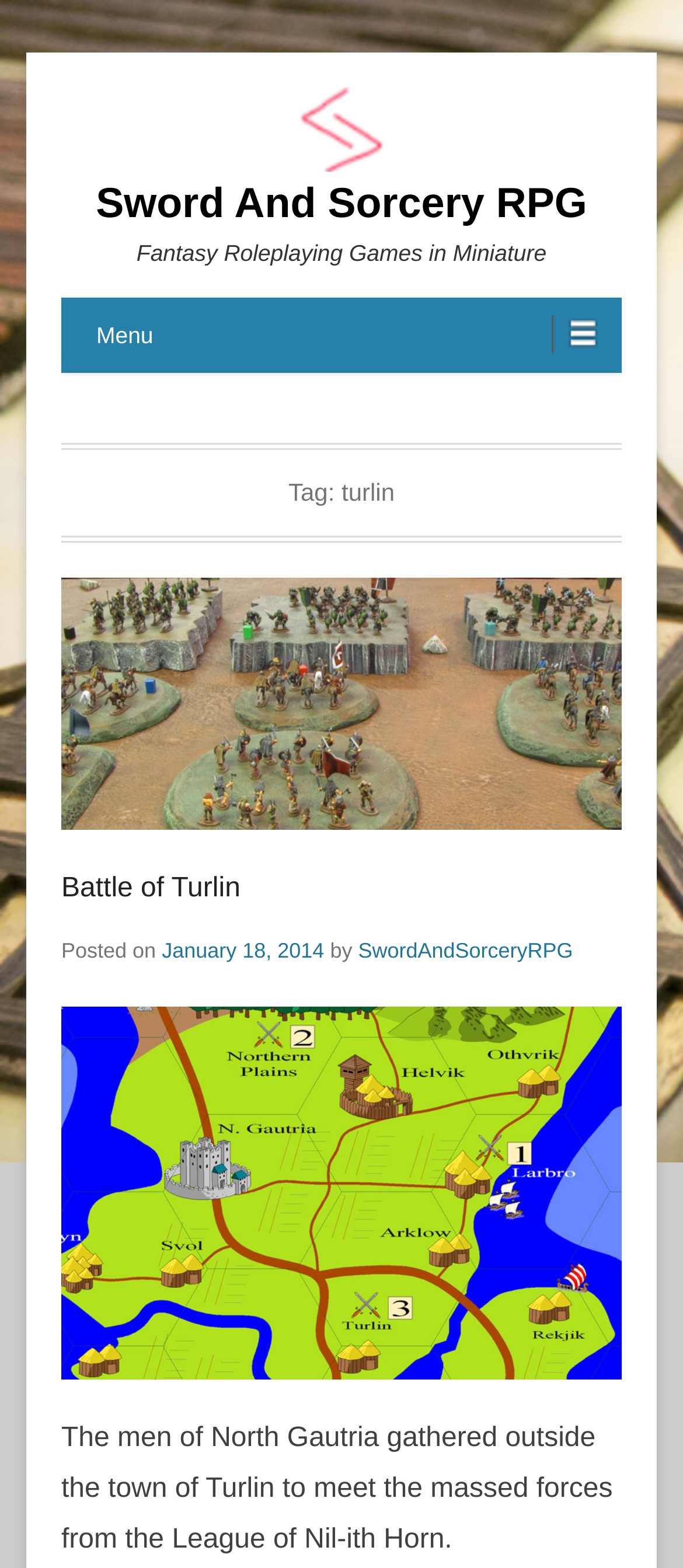Provide a one-word or brief phrase answer to the question:
What is the topic of the article?

Battle of Turlin